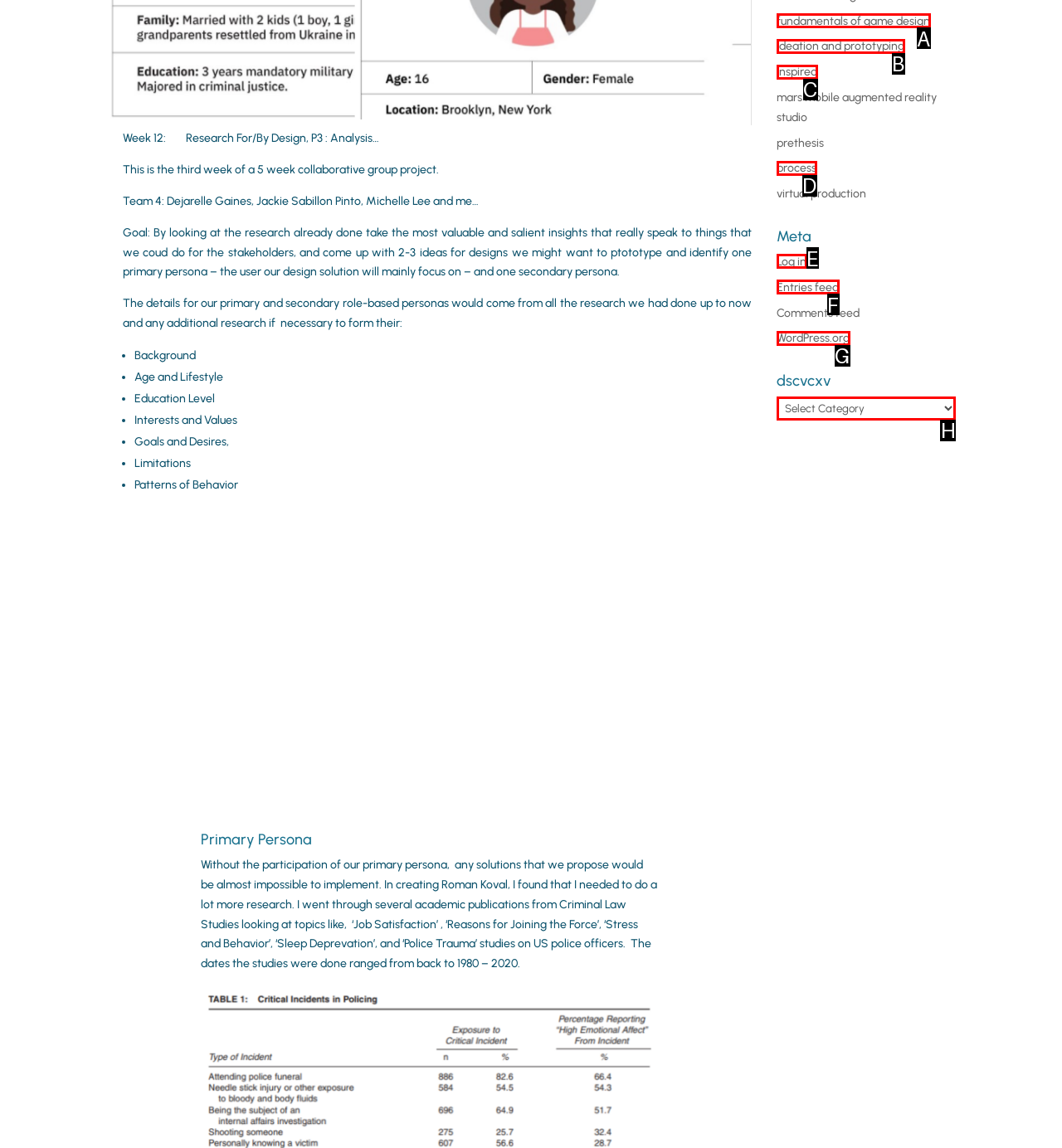Determine which option matches the element description: ideation and prototyping
Answer using the letter of the correct option.

B